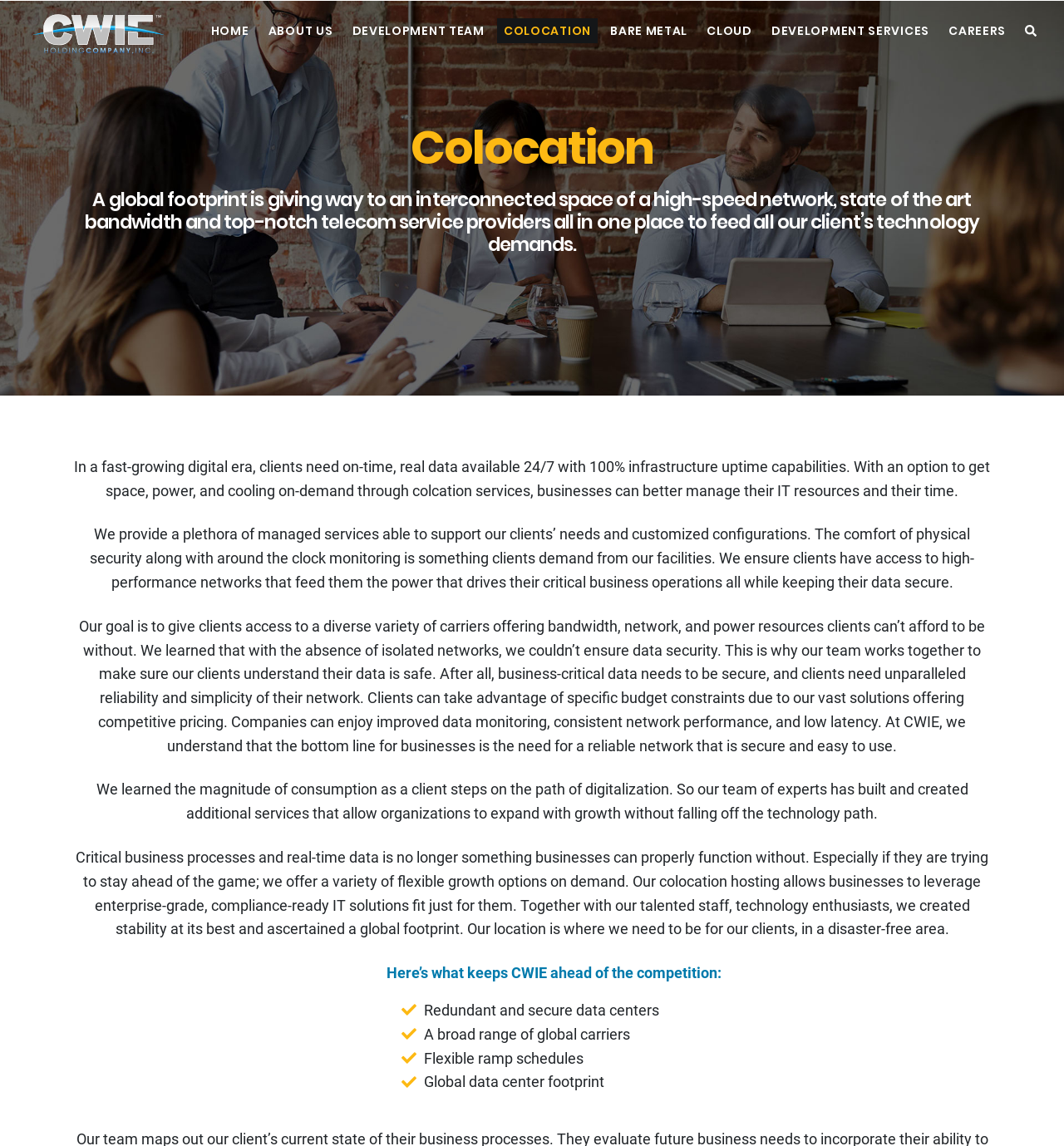Using the details in the image, give a detailed response to the question below:
What is the primary concern of CWIE's clients?

According to the webpage, CWIE's clients demand physical security, around-the-clock monitoring, and high-performance networks to ensure their data is secure. This suggests that data security is a top priority for CWIE's clients.